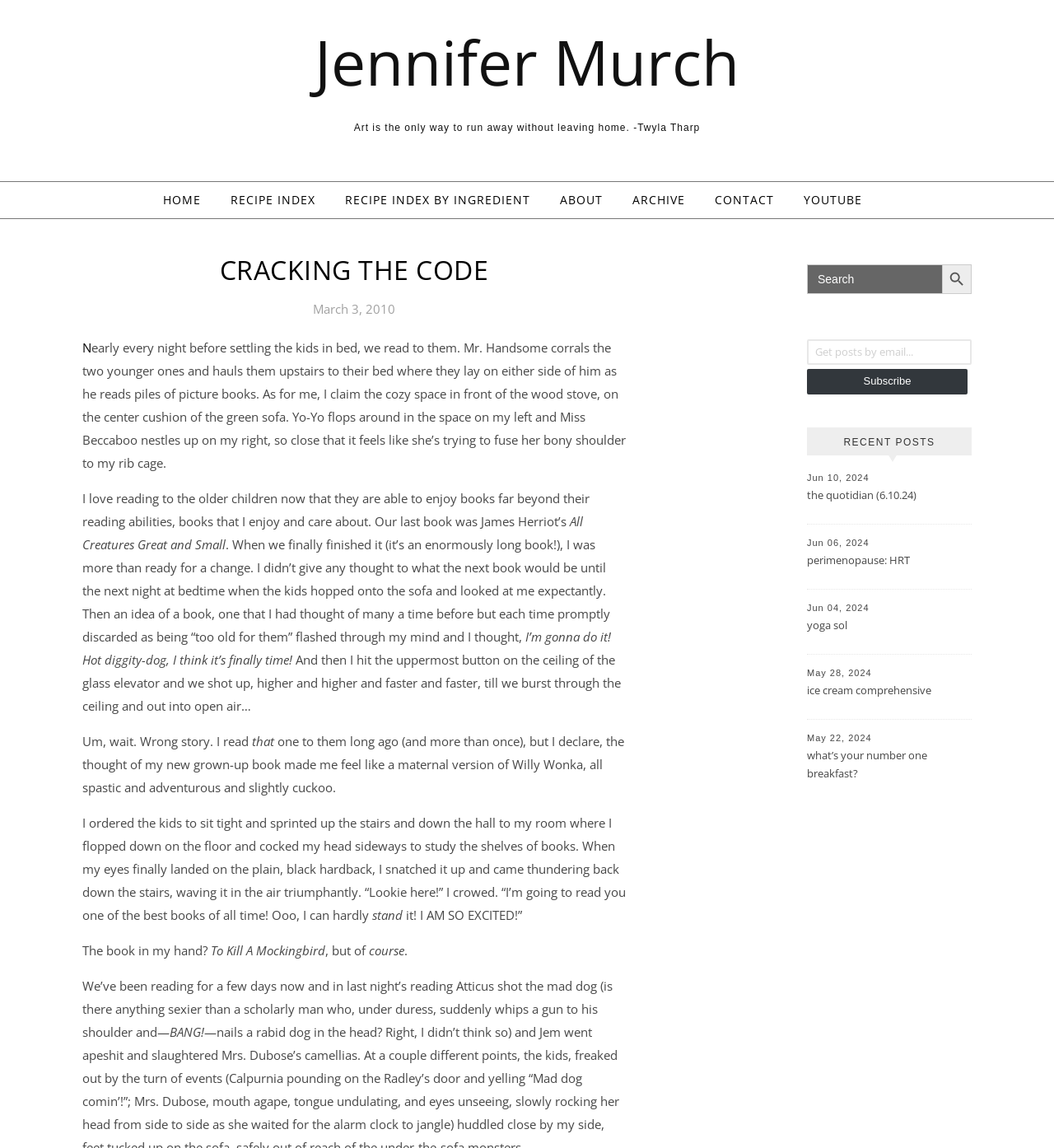Pinpoint the bounding box coordinates of the clickable element to carry out the following instruction: "Read the recent post 'the quotidian (6.10.24)'."

[0.766, 0.423, 0.91, 0.456]